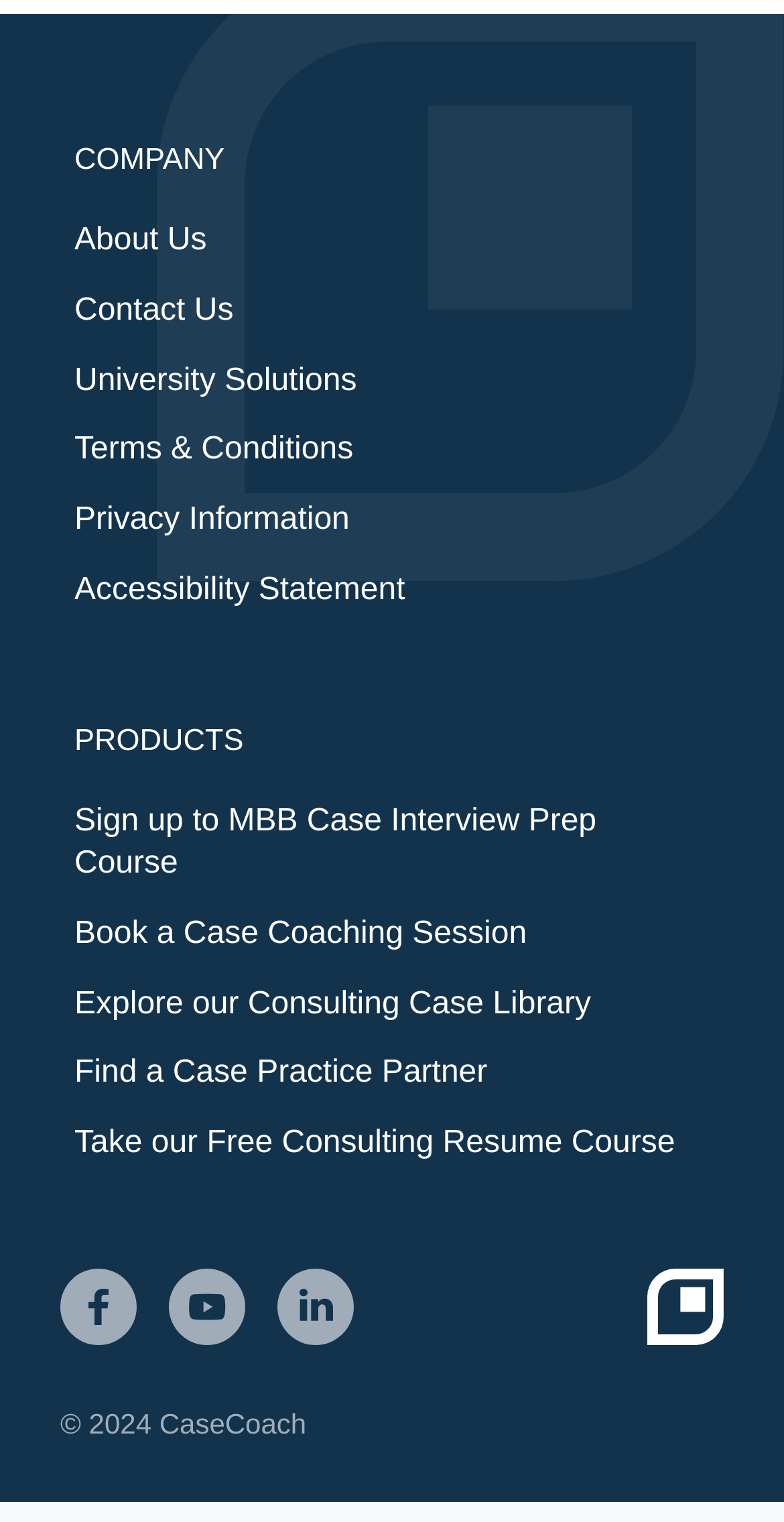Calculate the bounding box coordinates of the UI element given the description: "Privacy Information".

[0.077, 0.338, 0.464, 0.374]